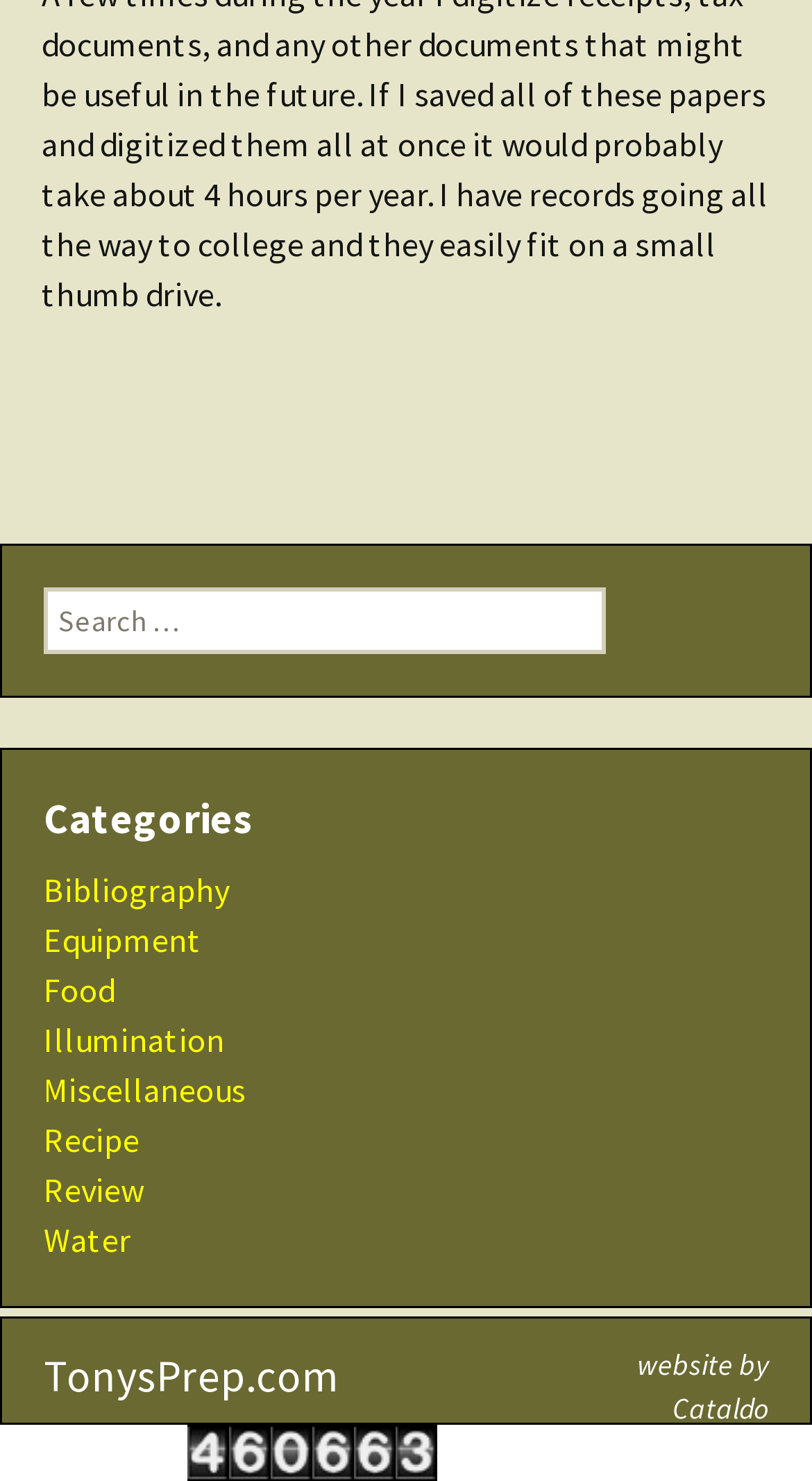Determine the bounding box coordinates of the UI element that matches the following description: "Review". The coordinates should be four float numbers between 0 and 1 in the format [left, top, right, bottom].

[0.054, 0.788, 0.177, 0.817]